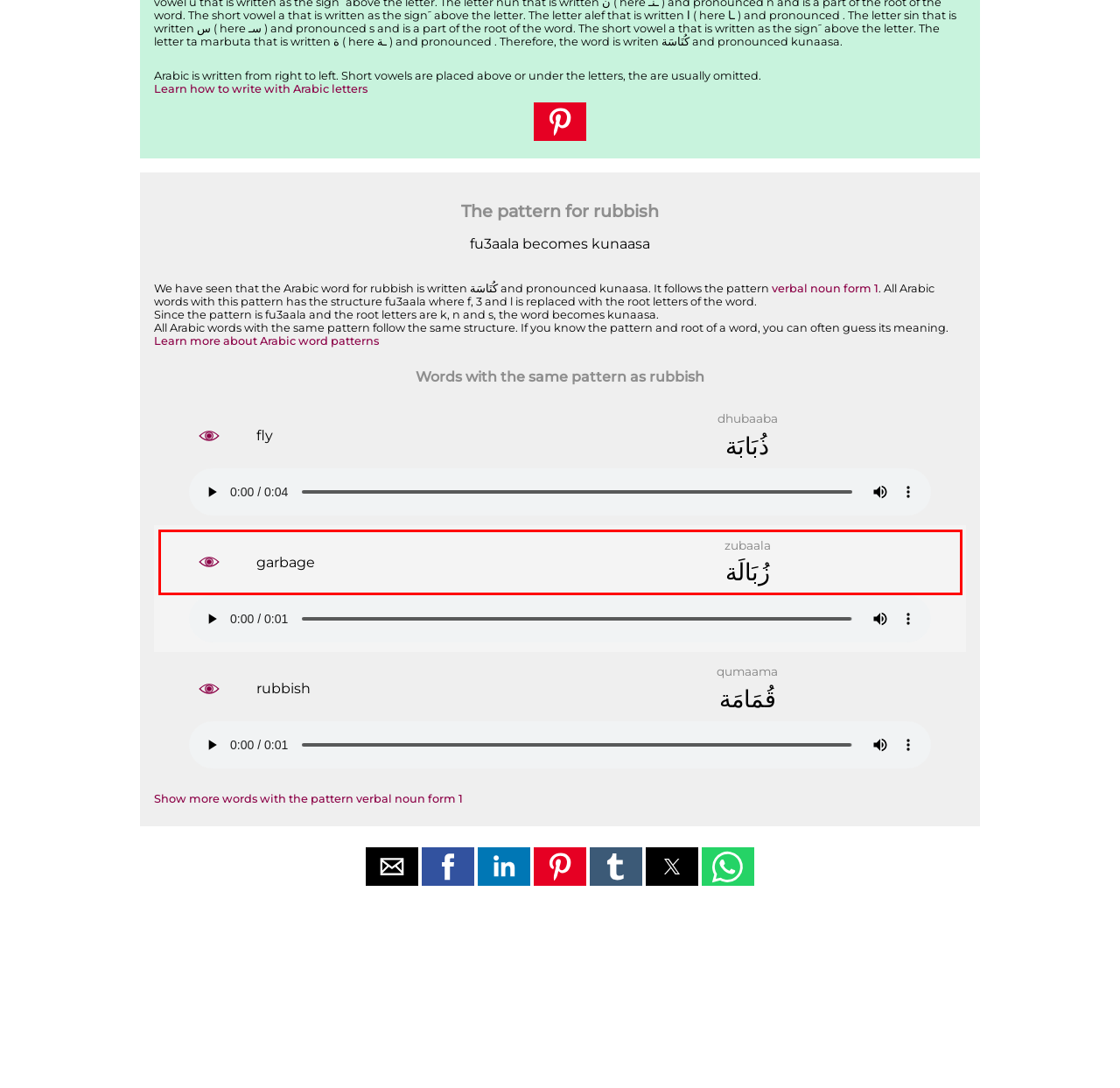You have a screenshot of a webpage with a red bounding box around an element. Identify the webpage description that best fits the new page that appears after clicking the selected element in the red bounding box. Here are the candidates:
A. Verbal noun verbform 1 – an Arabic pattern
B. Learn Arabic
C. Garbage – an Arabic word
D. Sweeping – an Arabic word
E. About the audio files used by arabic.fi
F. Write in Arabic - lesson 1 of 4
G. Fly – an Arabic word
H. Arabic patterns

C